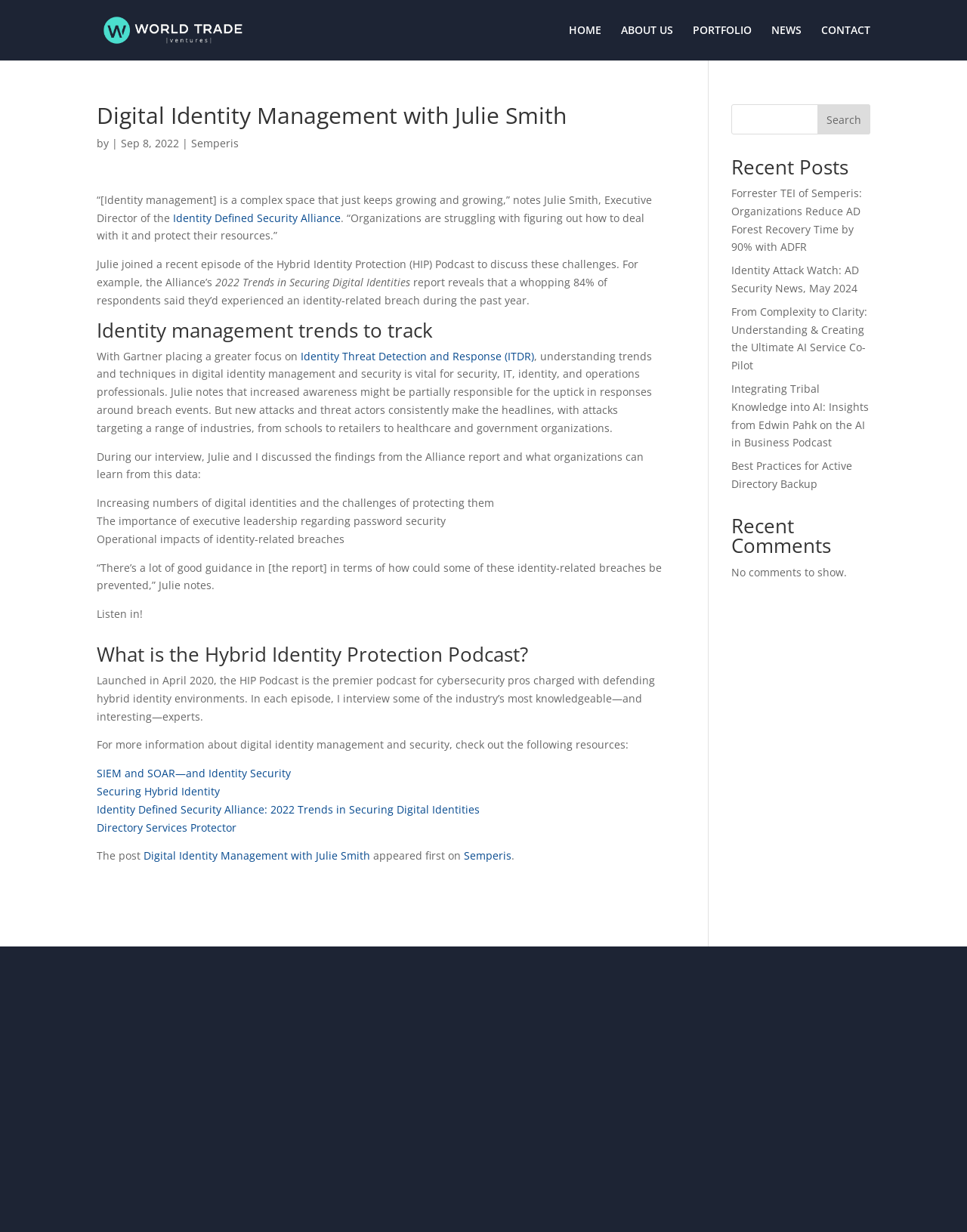What is the name of the organization where Julie Smith is the Executive Director?
Using the information from the image, provide a comprehensive answer to the question.

The article mentions that Julie Smith, Executive Director of the Identity Defined Security Alliance, notes that increased awareness might be partially responsible for the uptick in responses around breach events.